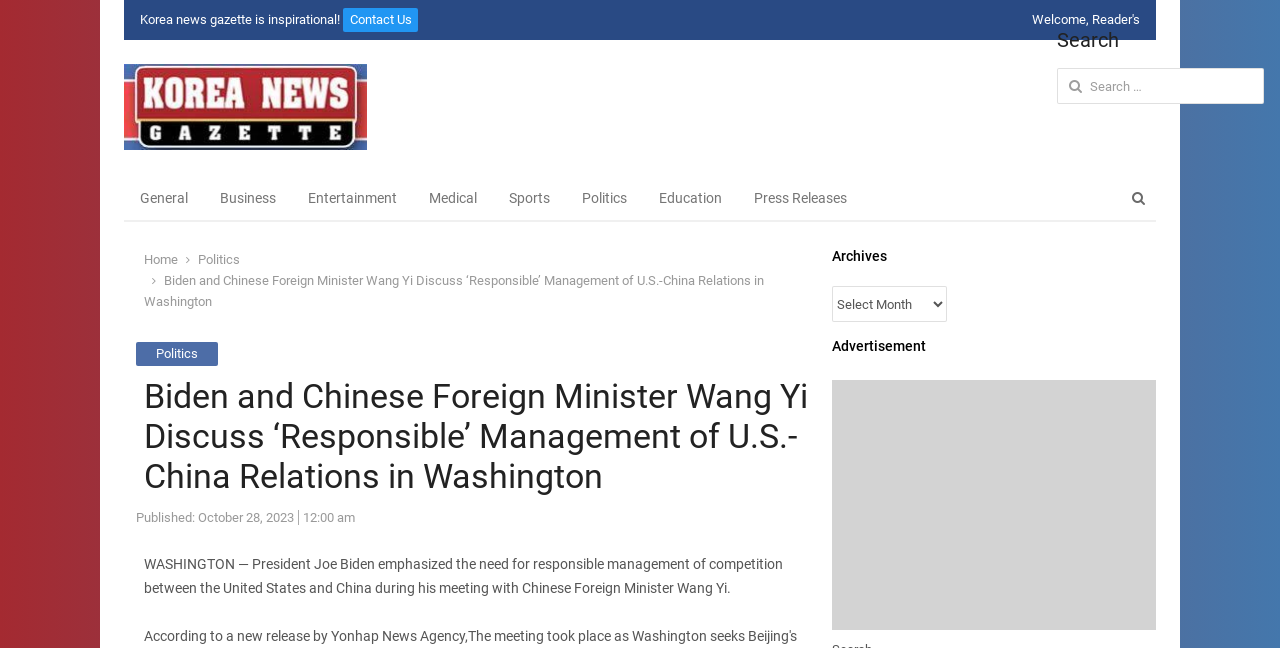What categories are available for news?
Please provide a single word or phrase based on the screenshot.

General, Business, Entertainment, Medical, Sports, Politics, Education, Press Releases